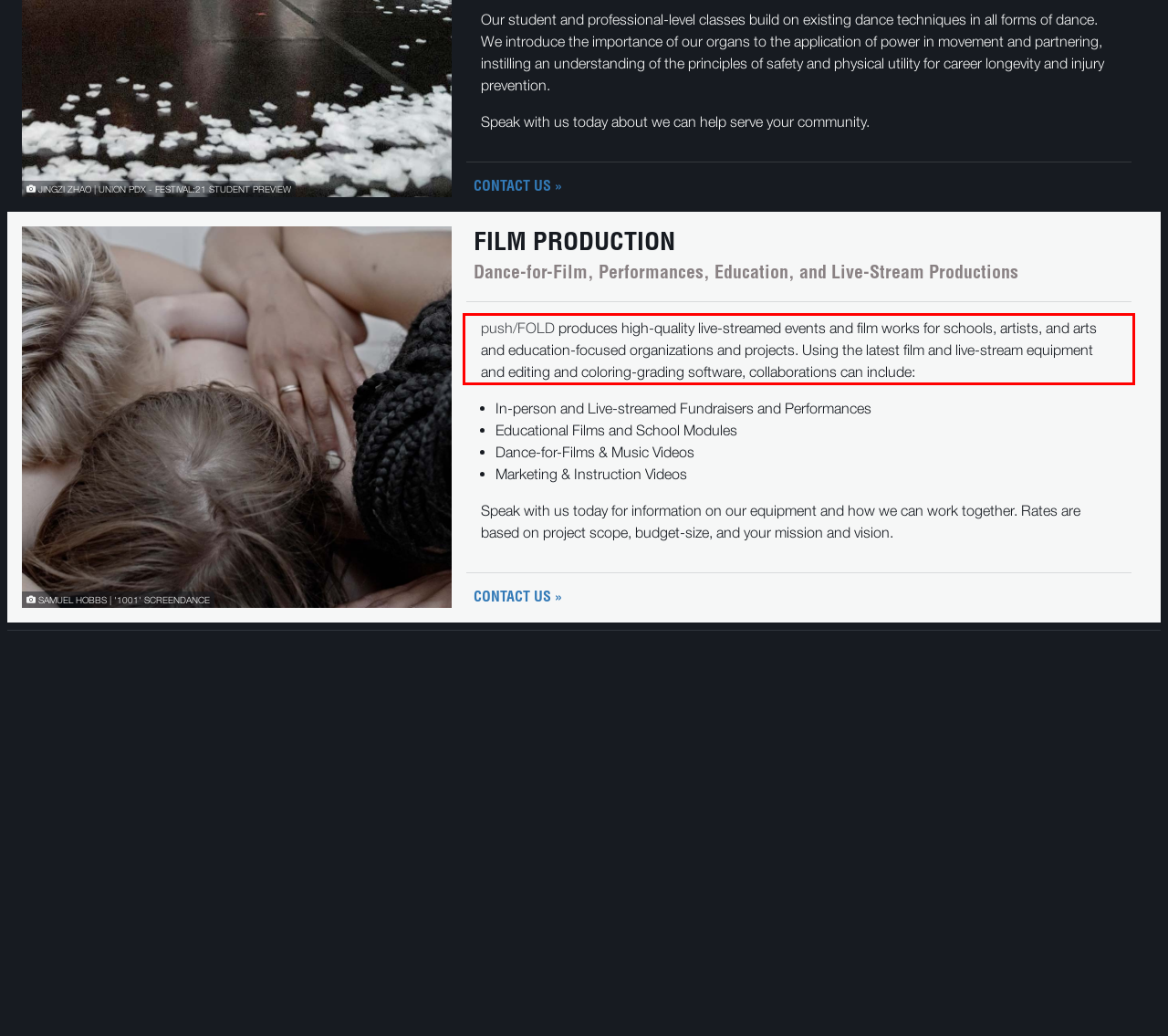Identify and extract the text within the red rectangle in the screenshot of the webpage.

push/FOLD produces high-quality live-streamed events and film works for schools, artists, and arts and education-focused organizations and projects. Using the latest film and live-stream equipment and editing and coloring-grading software, collaborations can include: